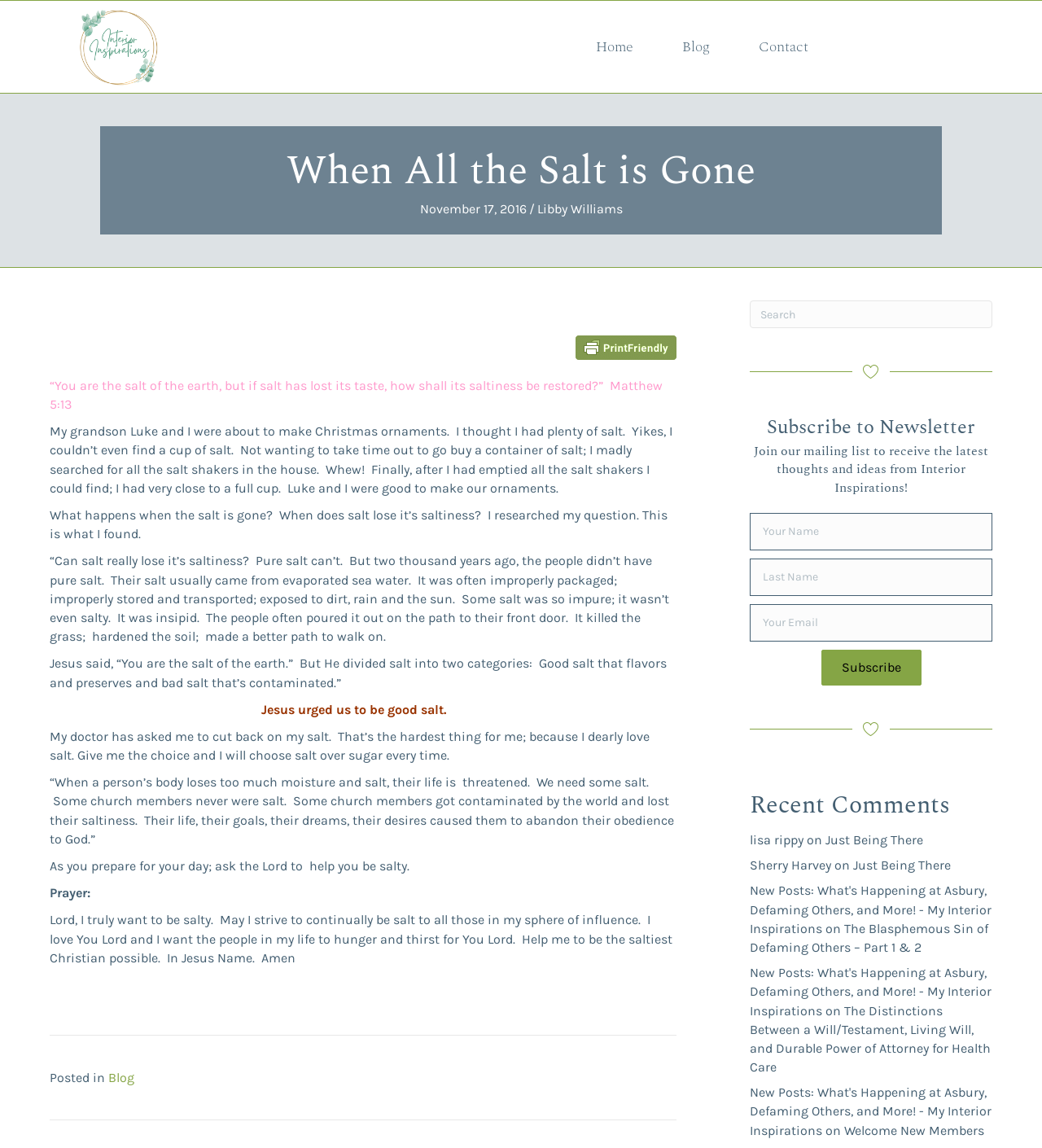What is the date of the blog post?
Please provide a single word or phrase in response based on the screenshot.

November 17, 2016